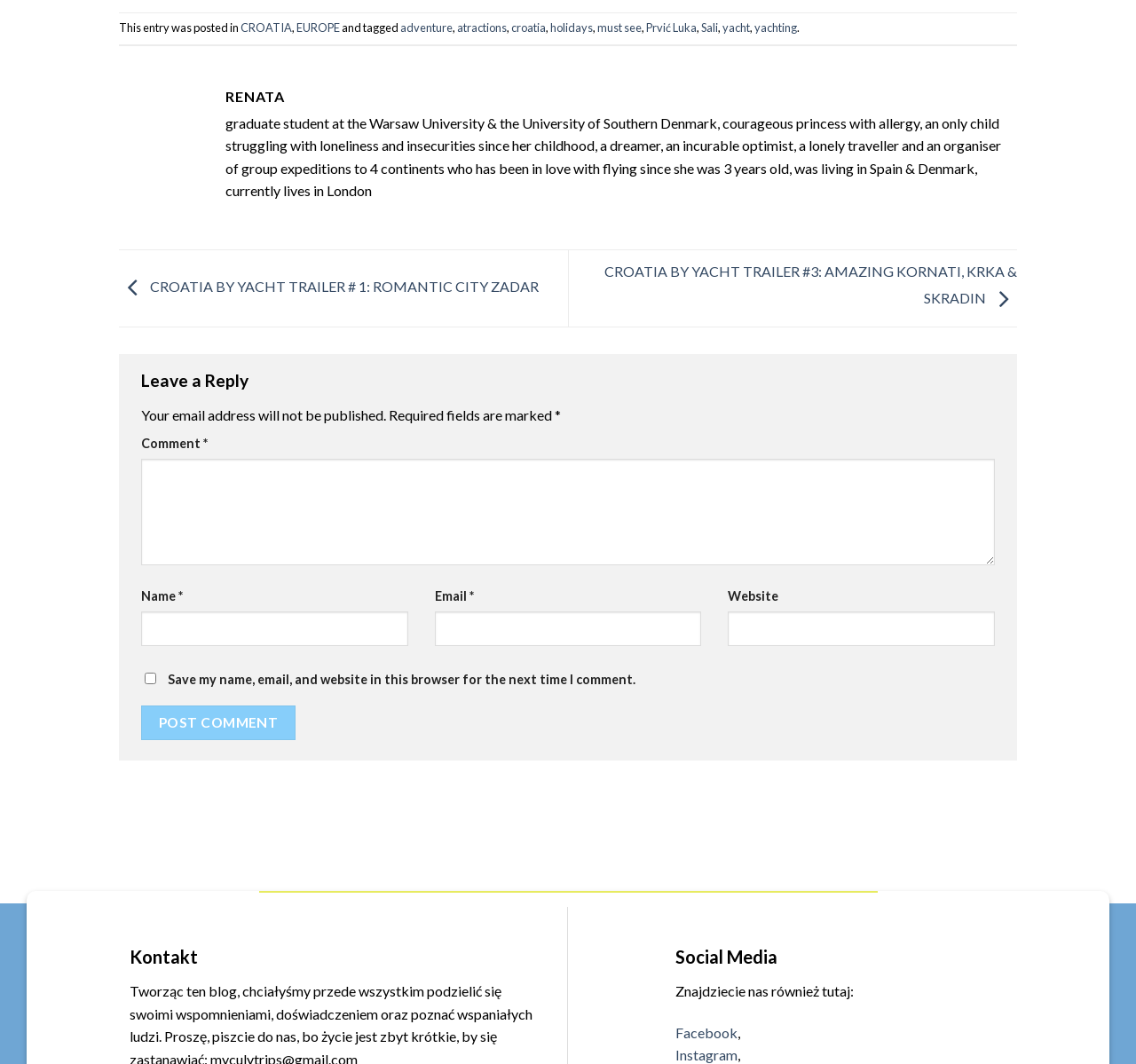Please identify the coordinates of the bounding box for the clickable region that will accomplish this instruction: "Search for something".

None